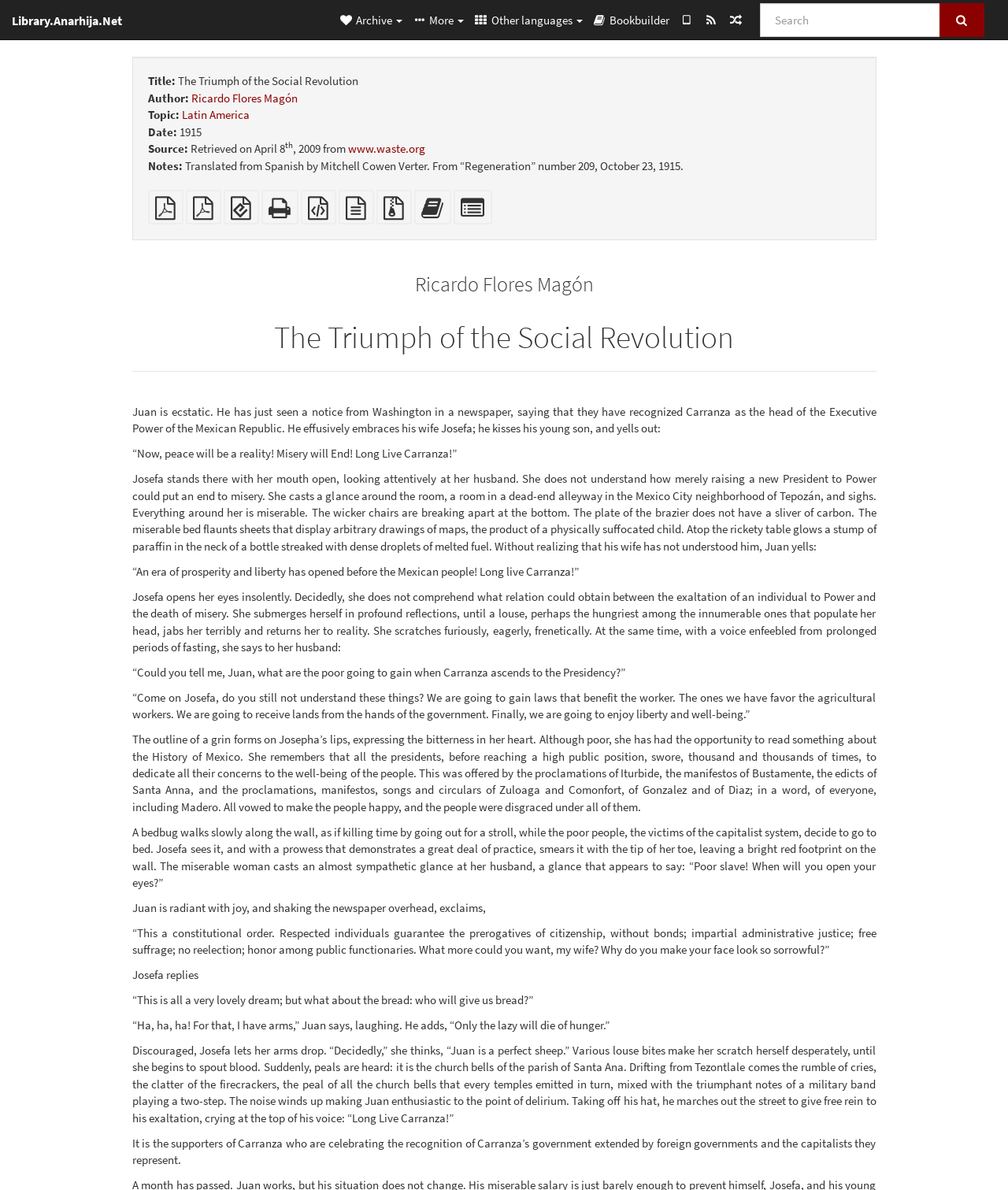Please reply to the following question using a single word or phrase: 
What is the title of the book?

The Triumph of the Social Revolution